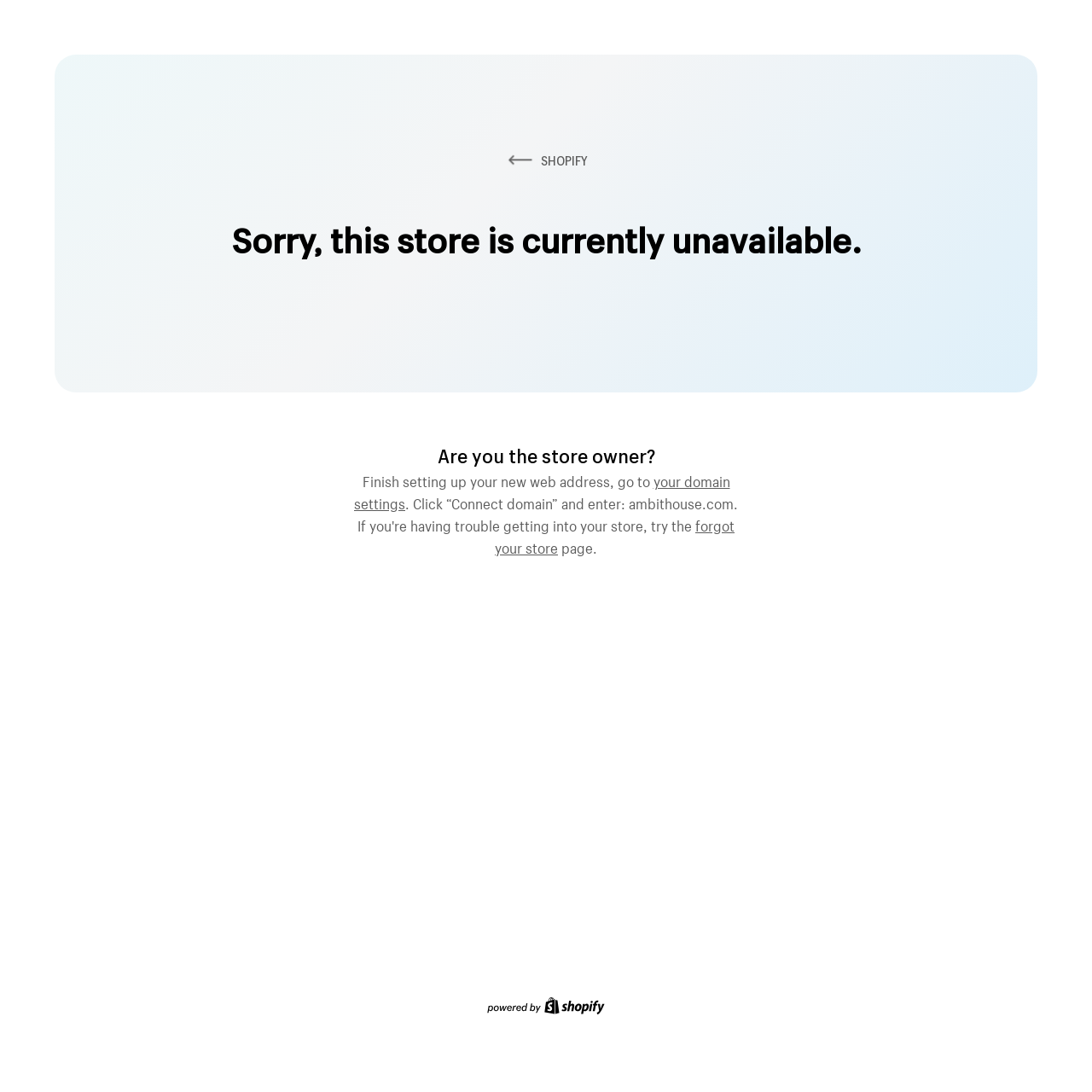What is the name of the ecommerce platform?
Look at the image and provide a detailed response to the question.

The name of the ecommerce platform can be found in the top-left corner of the webpage, where the link 'SHOPIFY' is located, accompanied by an image.